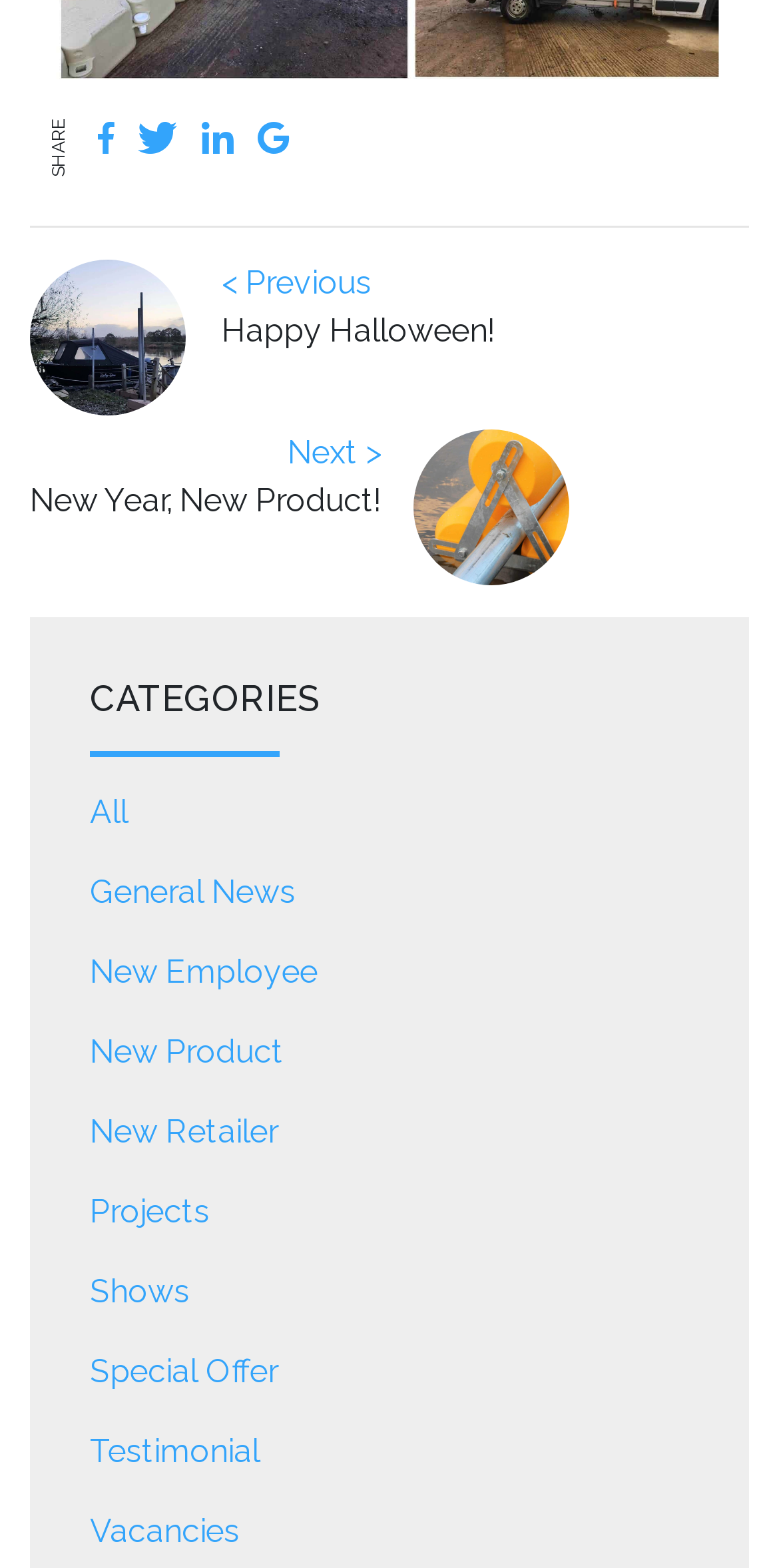How many social media links are there?
Based on the image, please offer an in-depth response to the question.

There are 4 social media links because there are 4 links with Unicode characters '', '', '', and '' located at [0.126, 0.078, 0.177, 0.102], [0.177, 0.078, 0.259, 0.102], [0.259, 0.078, 0.331, 0.102], and [0.331, 0.078, 0.392, 0.102] respectively.